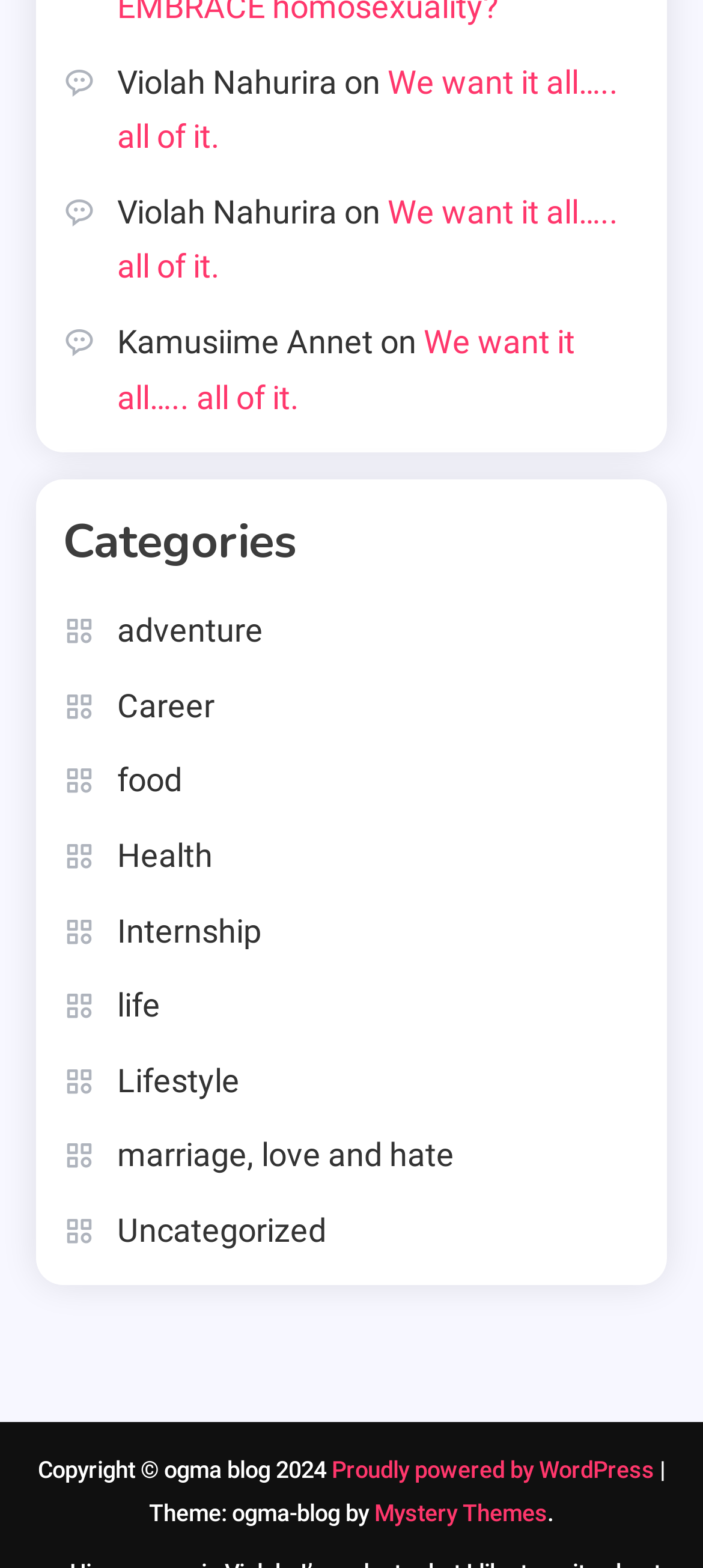Review the image closely and give a comprehensive answer to the question: What is the copyright information of this blog?

The copyright information is located at the bottom of the webpage, which states 'Copyright © ogma blog 2024'. This can be found by looking at the StaticText element with ID 100.